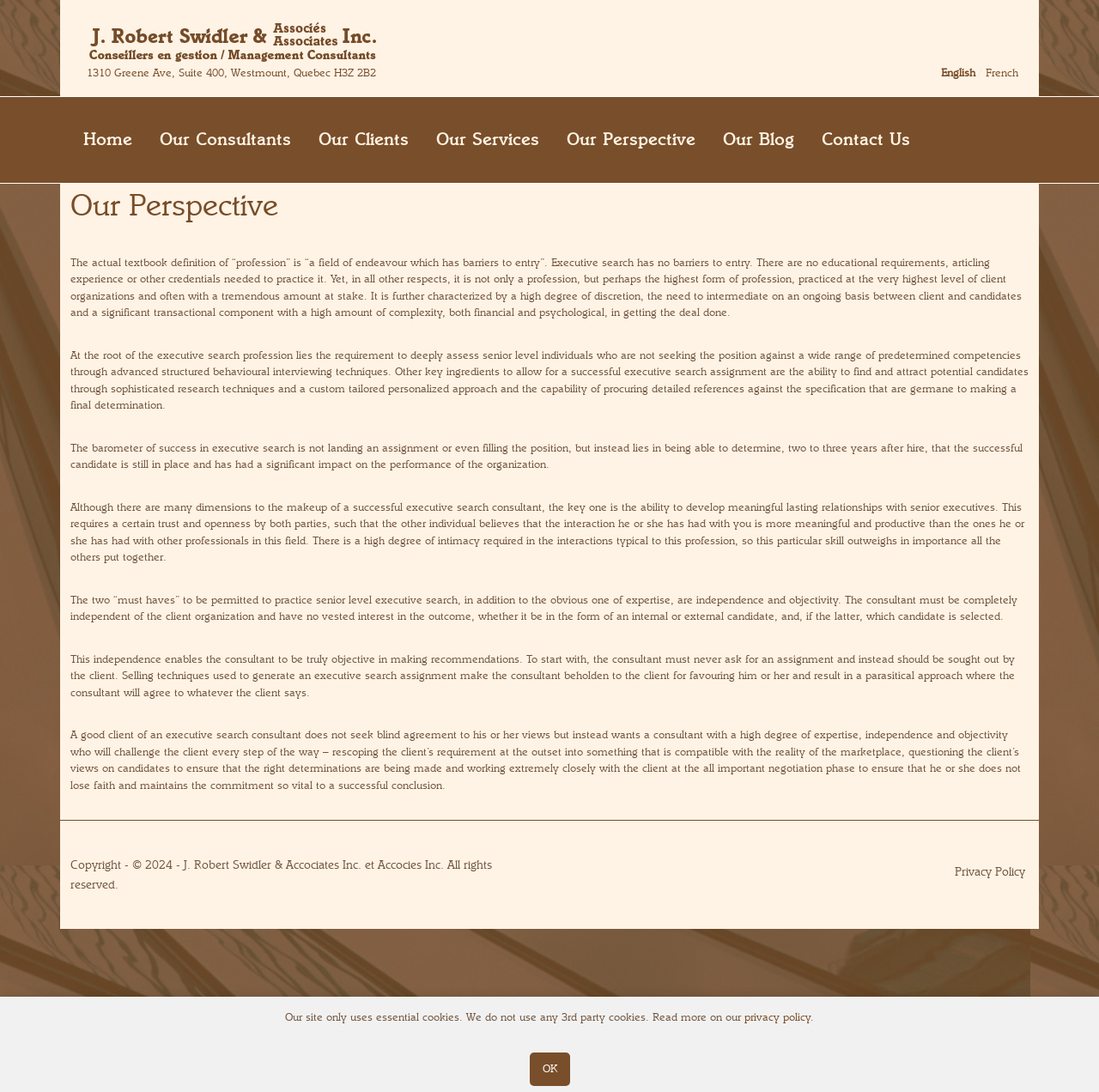Reply to the question with a single word or phrase:
What is the company's address?

1310 Greene Ave, Suite 400, Westmount, Quebec H3Z 2B2